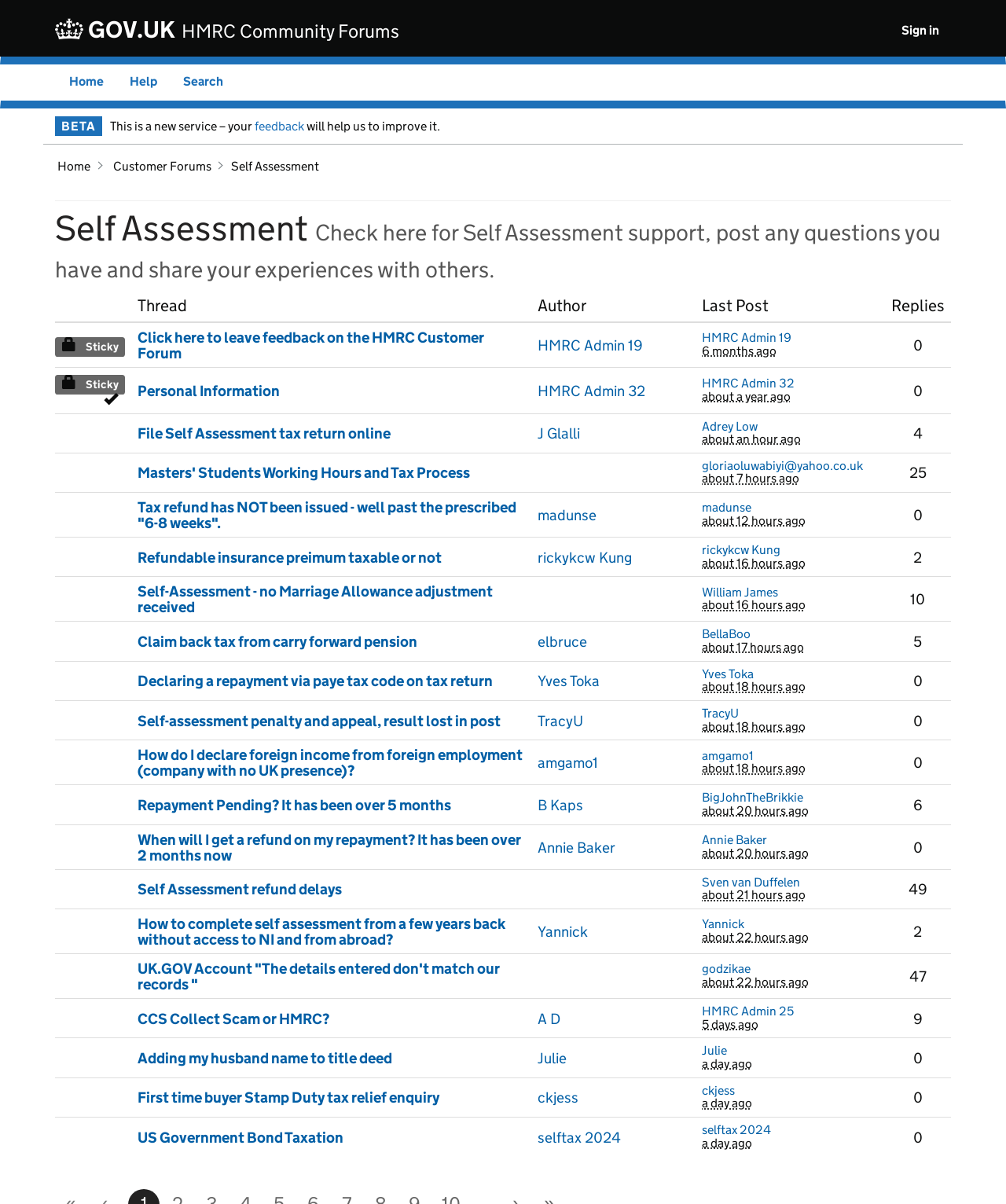Identify the bounding box coordinates of the section that should be clicked to achieve the task described: "Read Instructions for Use".

None